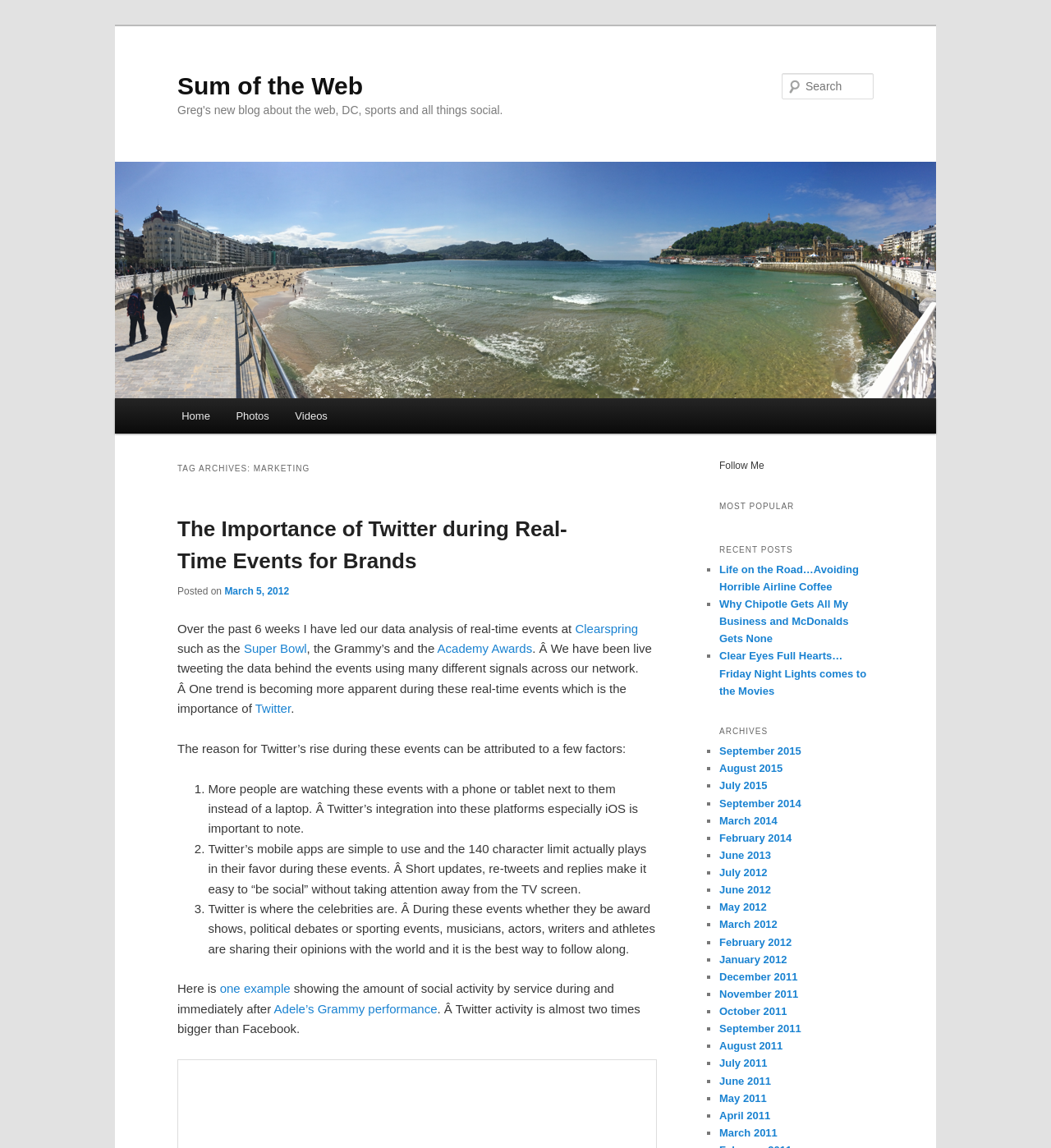Find the bounding box coordinates of the clickable element required to execute the following instruction: "Follow Me". Provide the coordinates as four float numbers between 0 and 1, i.e., [left, top, right, bottom].

[0.684, 0.401, 0.727, 0.411]